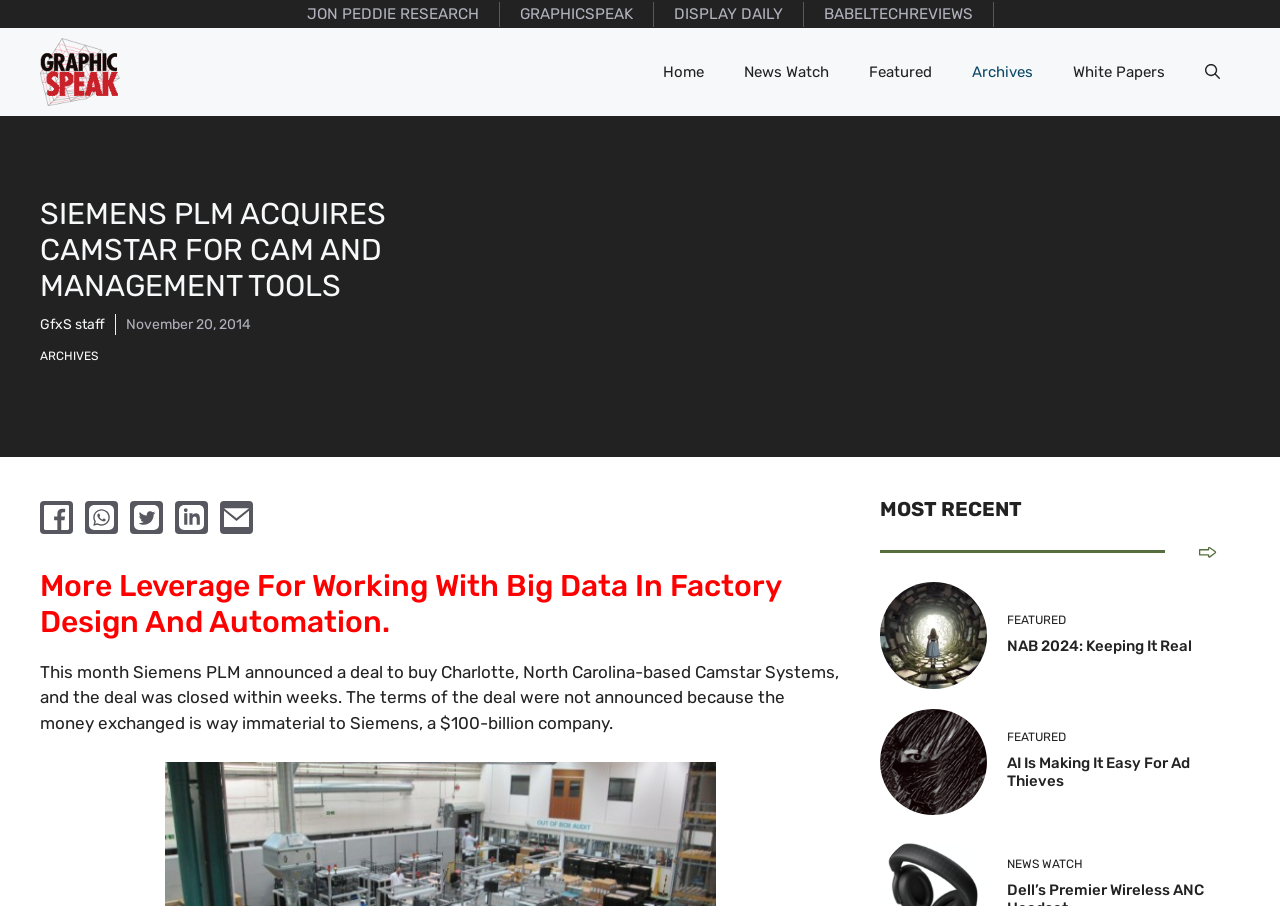Please identify the bounding box coordinates of the region to click in order to complete the task: "Go to the News page". The coordinates must be four float numbers between 0 and 1, specified as [left, top, right, bottom].

None